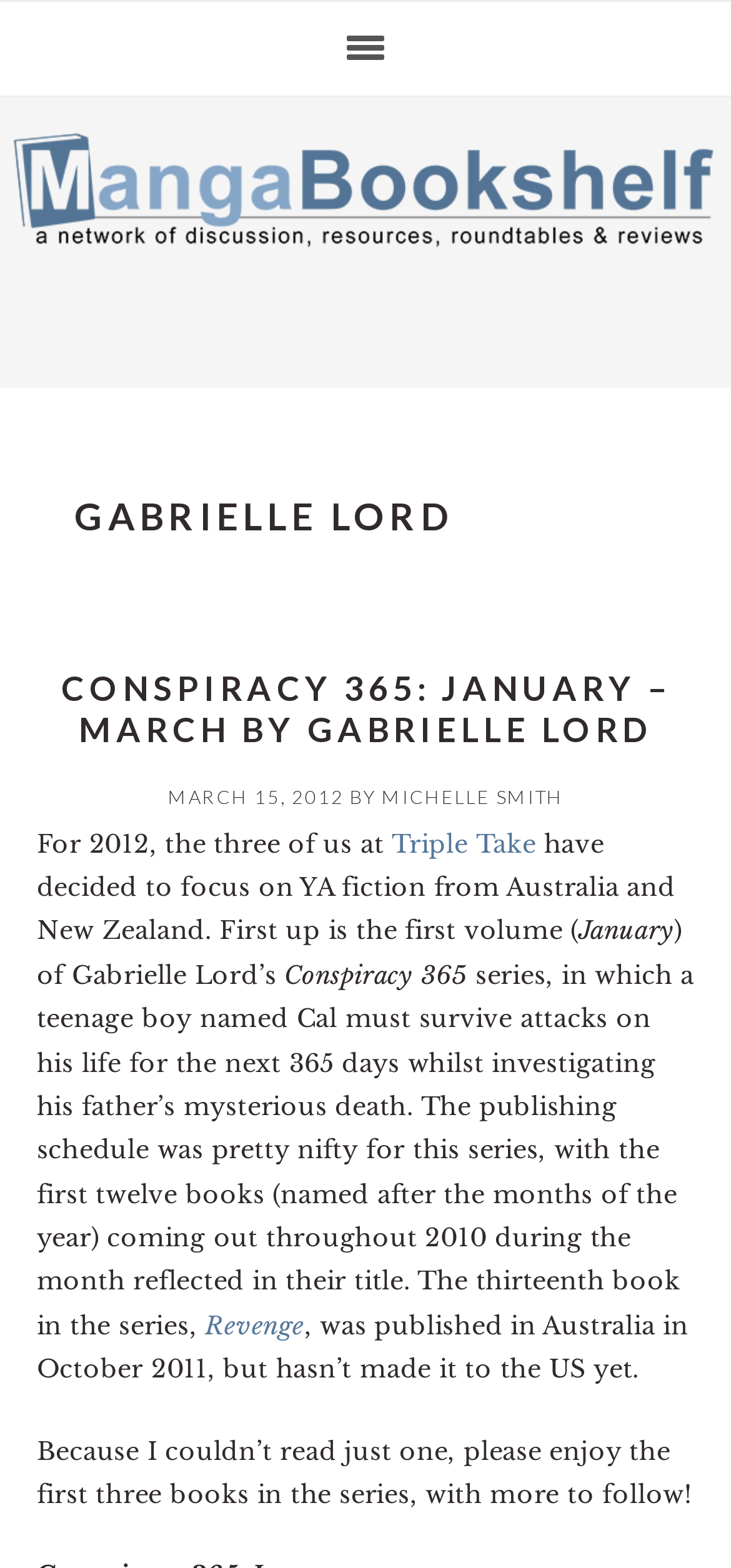What is the name of the blog or website?
Respond to the question with a well-detailed and thorough answer.

The name of the blog or website can be found in the link 'MANGA BOOKSHELF' which is a prominent element on the webpage, indicating that the website is called Manga Bookshelf.